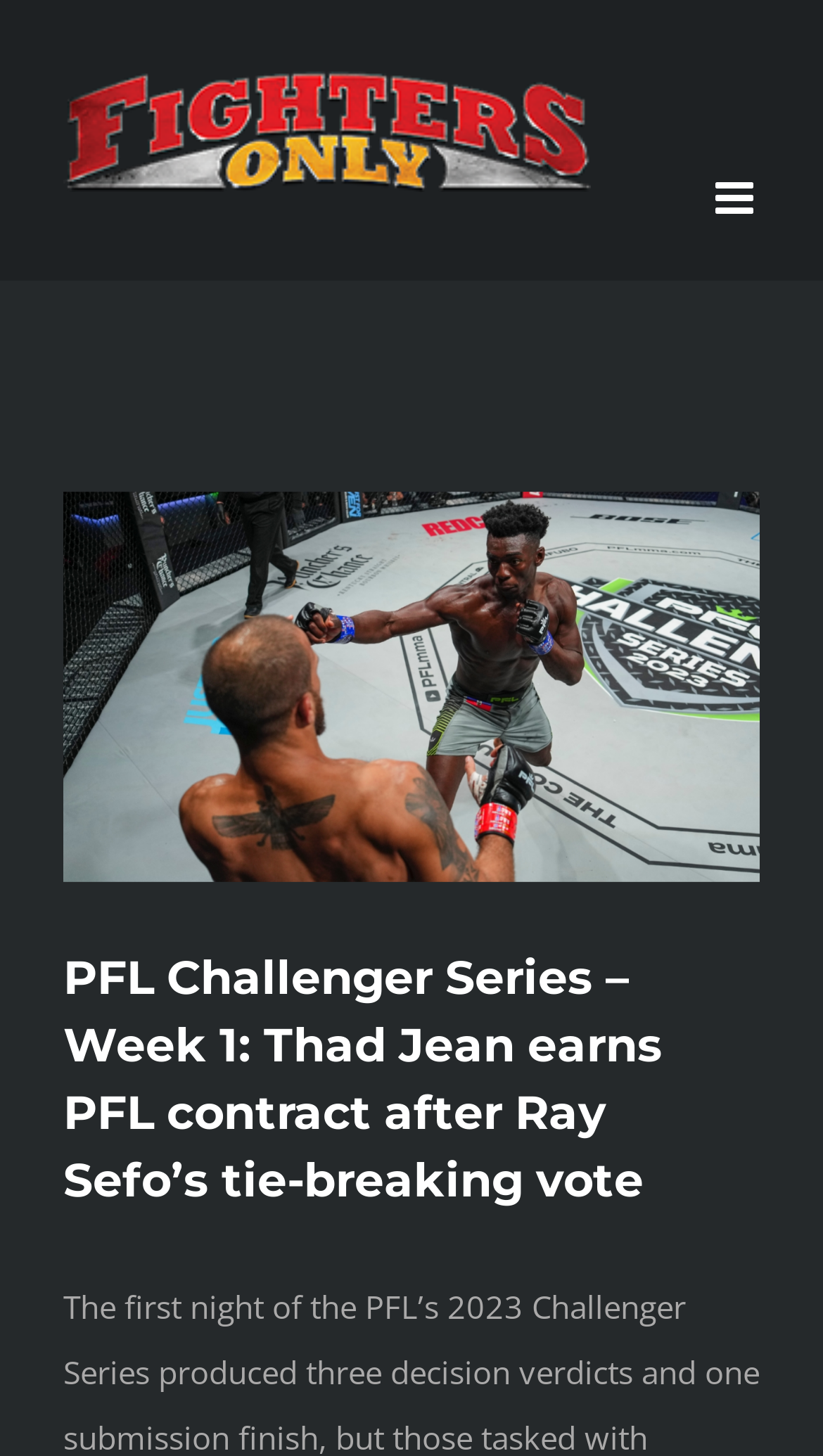What is the logo of the website?
From the image, provide a succinct answer in one word or a short phrase.

Fighters Only Logo